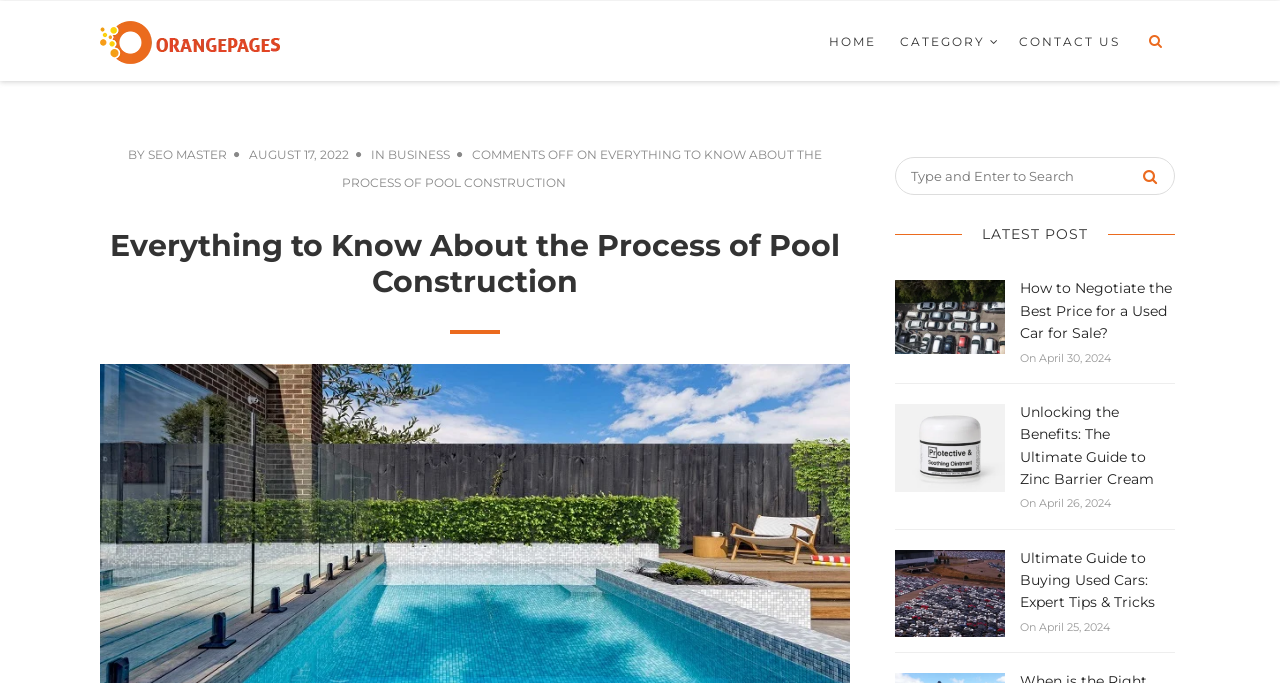Specify the bounding box coordinates of the element's area that should be clicked to execute the given instruction: "Click on the HOME link". The coordinates should be four float numbers between 0 and 1, i.e., [left, top, right, bottom].

[0.64, 0.003, 0.692, 0.12]